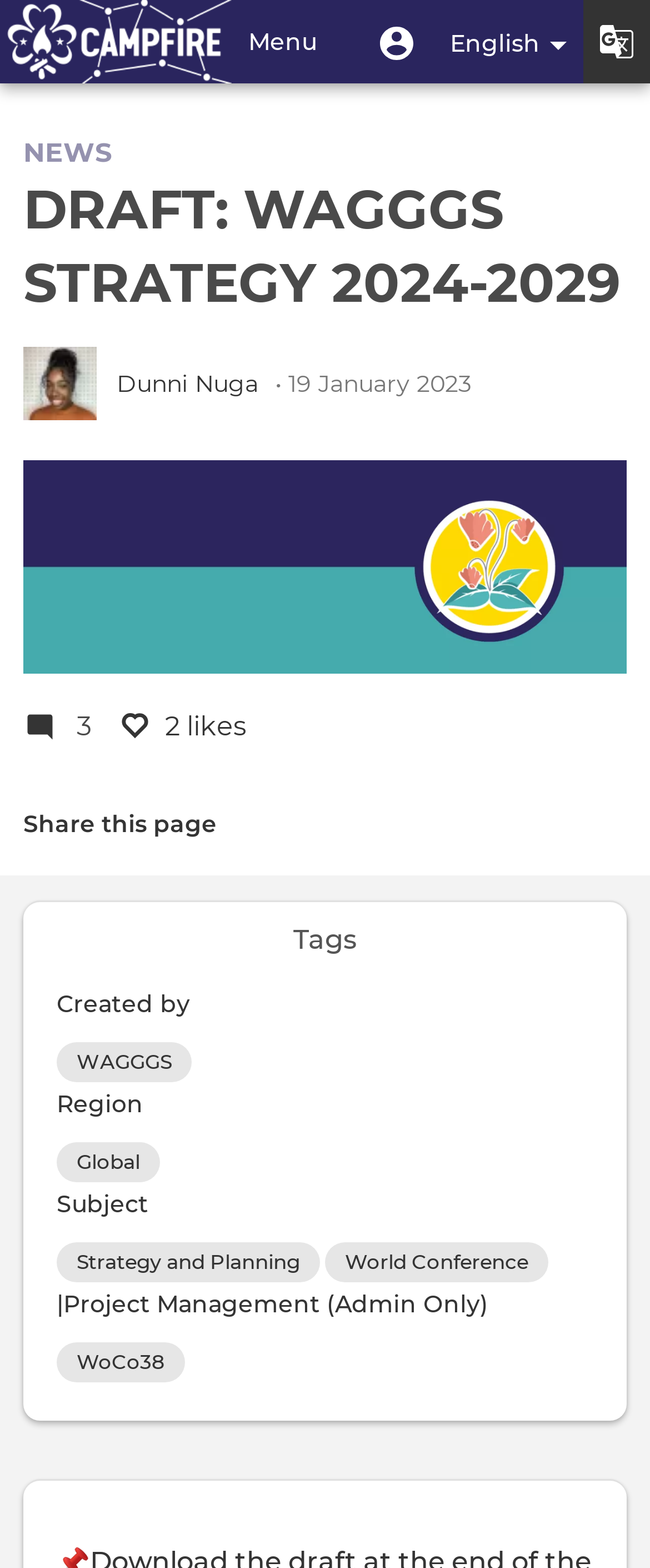Pinpoint the bounding box coordinates of the area that should be clicked to complete the following instruction: "Select English language". The coordinates must be given as four float numbers between 0 and 1, i.e., [left, top, right, bottom].

[0.667, 0.0, 0.897, 0.053]